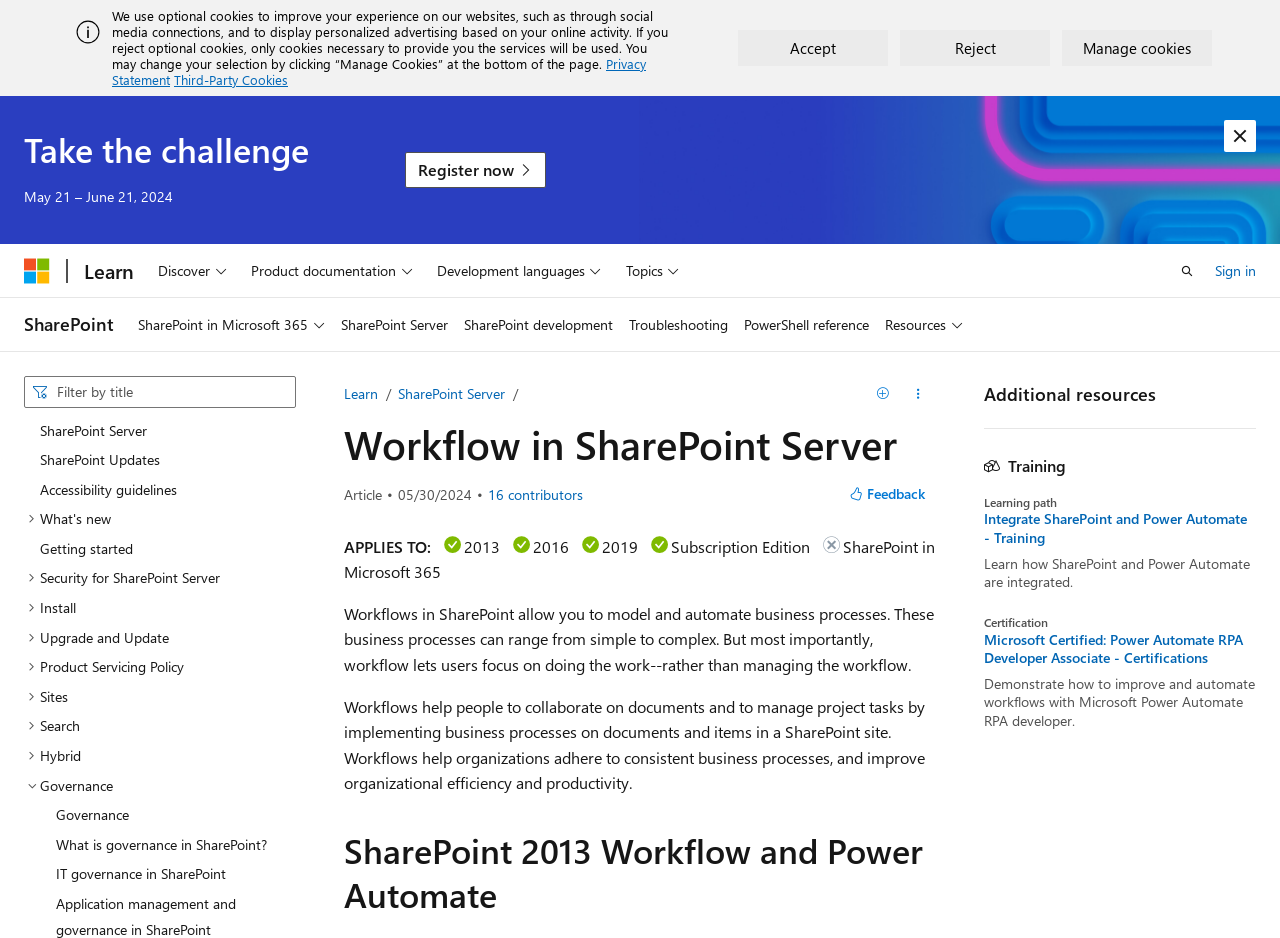Using the given description, provide the bounding box coordinates formatted as (top-left x, top-left y, bottom-right x, bottom-right y), with all values being floating point numbers between 0 and 1. Description: aria-describedby="ms--ax-2-description" placeholder="Filter by title"

[0.019, 0.401, 0.231, 0.434]